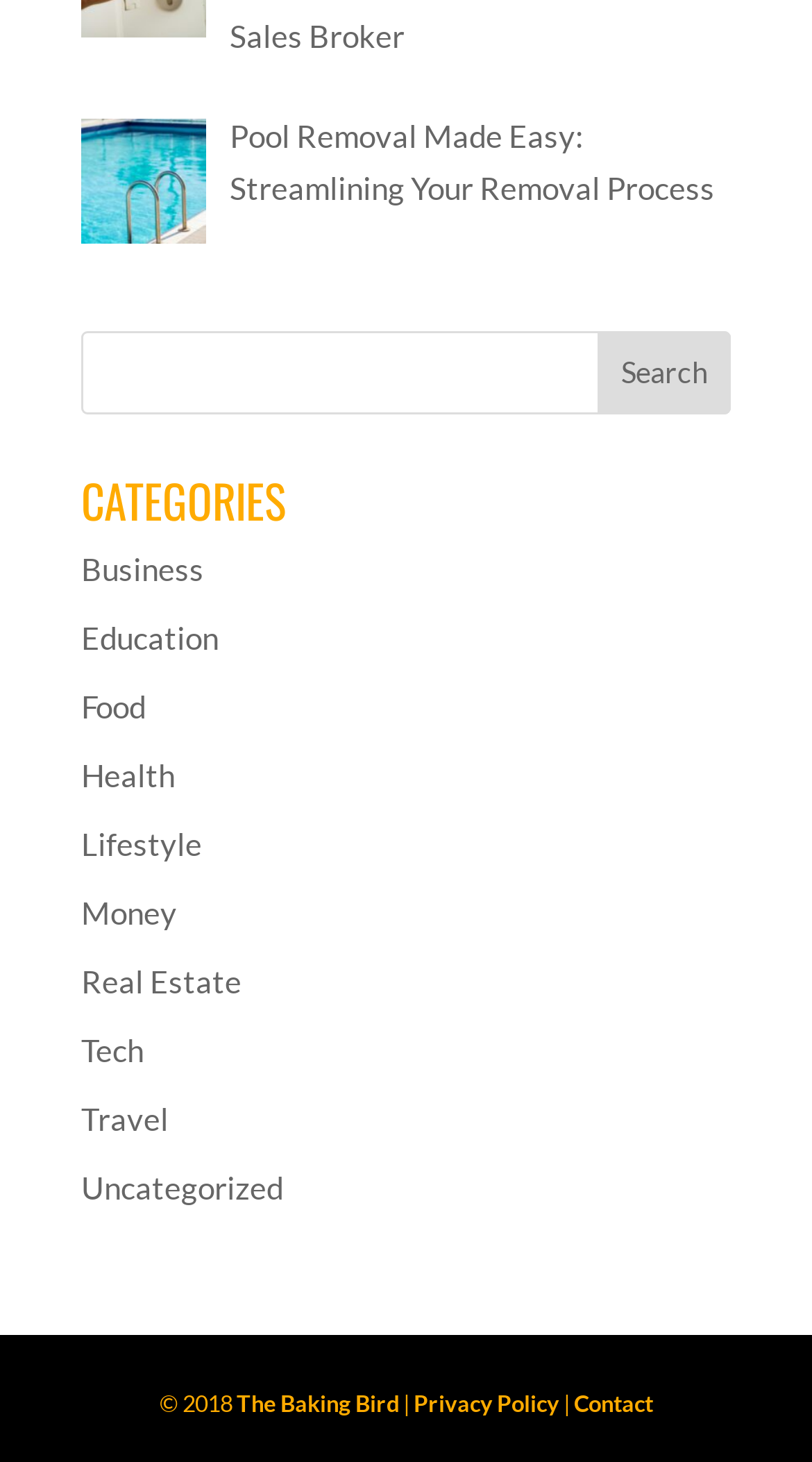Is there a link to a 'Privacy Policy'?
Look at the image and respond with a one-word or short-phrase answer.

Yes